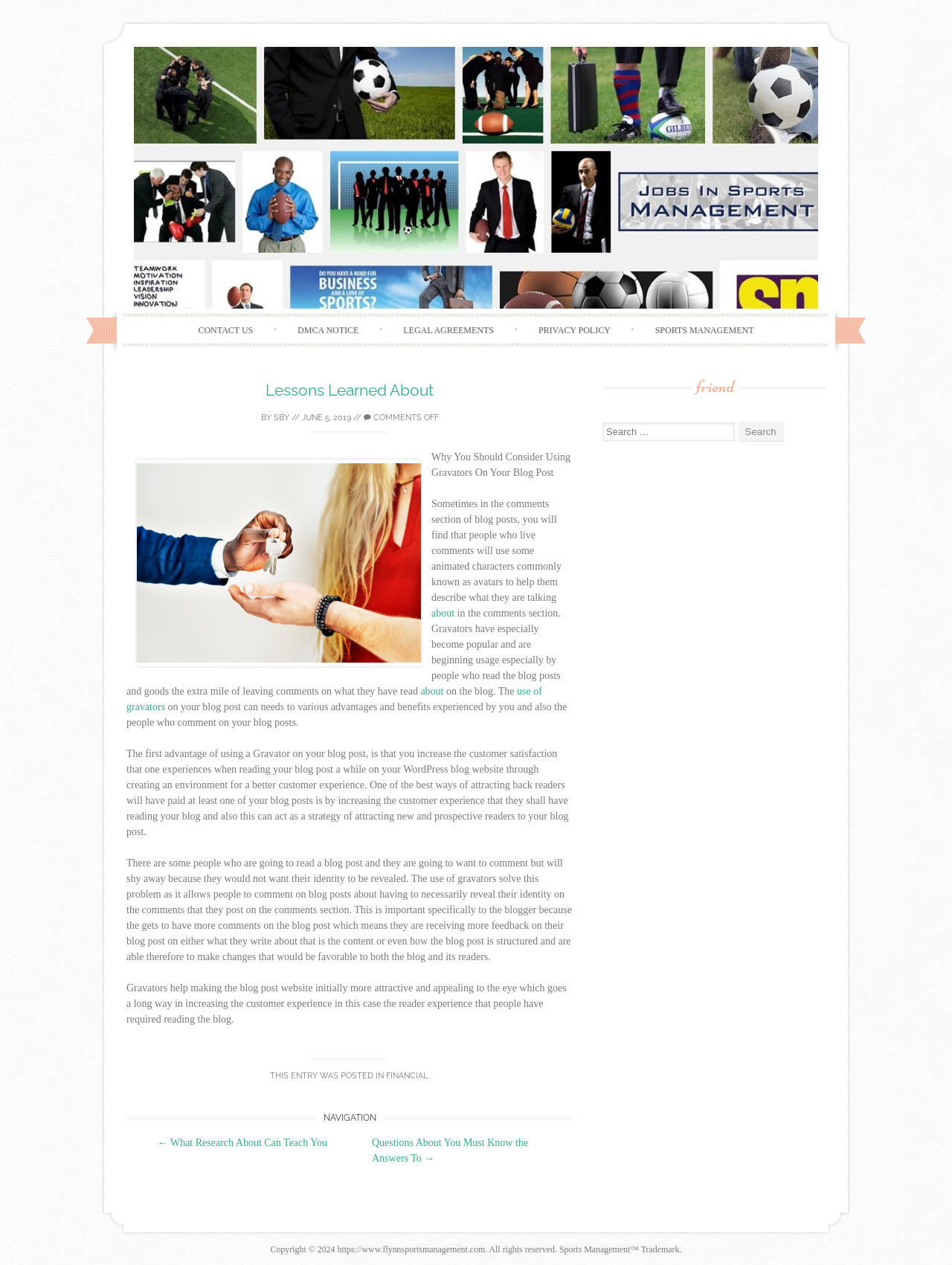Provide a brief response using a word or short phrase to this question:
What is the purpose of gravators on blog posts?

Increase customer satisfaction